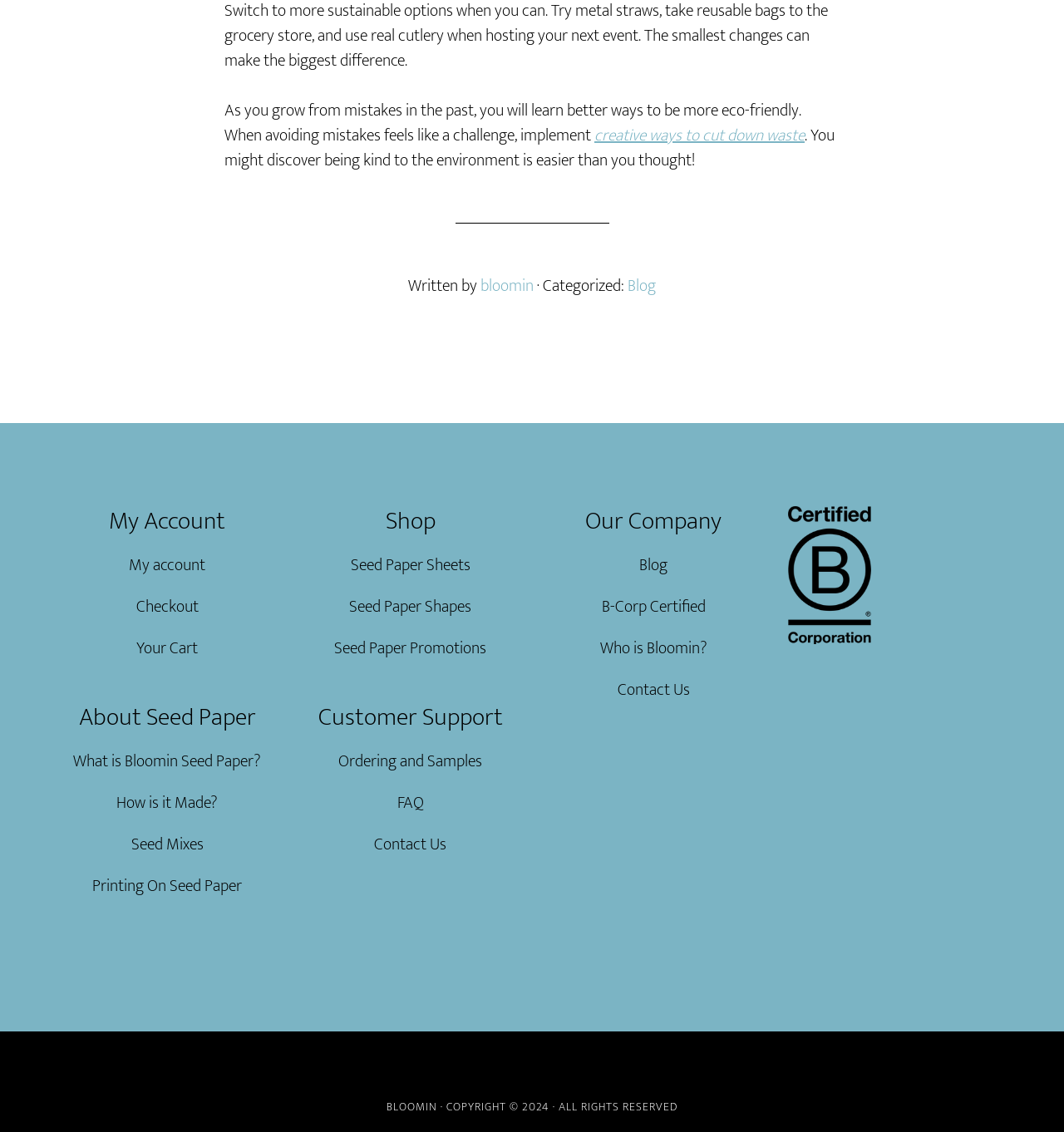What are the types of seed paper products sold by Bloomin?
Refer to the image and provide a thorough answer to the question.

The types of seed paper products are mentioned in the 'Shop' section of the webpage, where it lists links to 'Seed Paper Sheets', 'Seed Paper Shapes', and 'Seed Paper Promotions'.